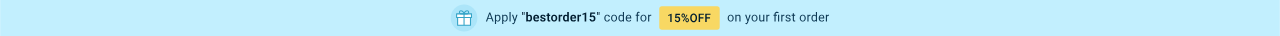Describe the scene depicted in the image with great detail.

The image features an eye-catching promotional banner encouraging users to apply the code "bestorder15" for a 15% discount on their first order. The banner is designed with a soothing light blue background, complementing a playful gift box icon that symbolizes savings or promotional offers. This visual element enhances the appeal of the offer, attracting attention to the discount experience. The message effectively communicates a time-limited opportunity for new customers, making it clear and concise while encouraging engagement with the service being offered.